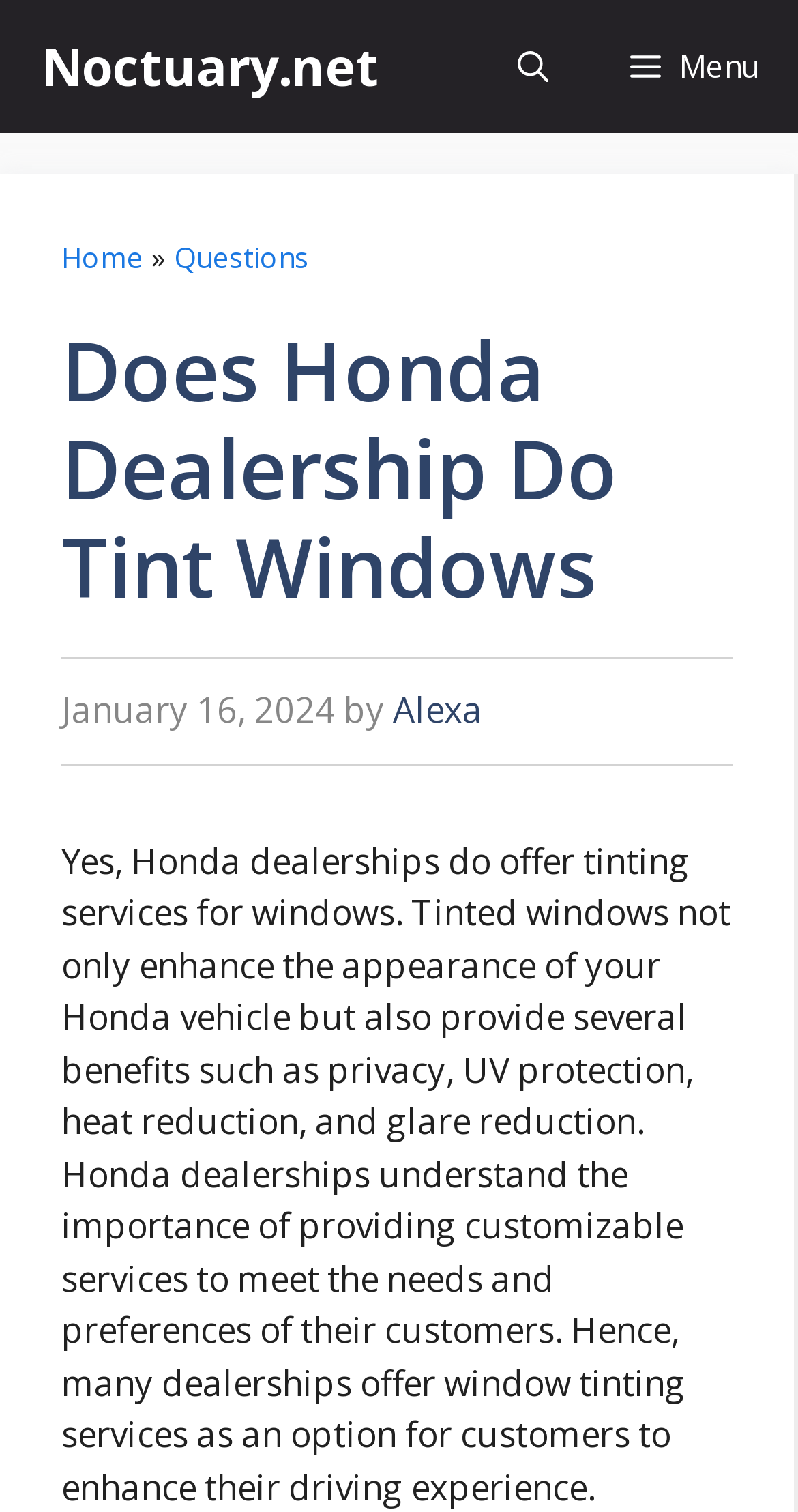Respond with a single word or short phrase to the following question: 
What is the purpose of Honda dealerships offering window tinting services?

to meet customer needs